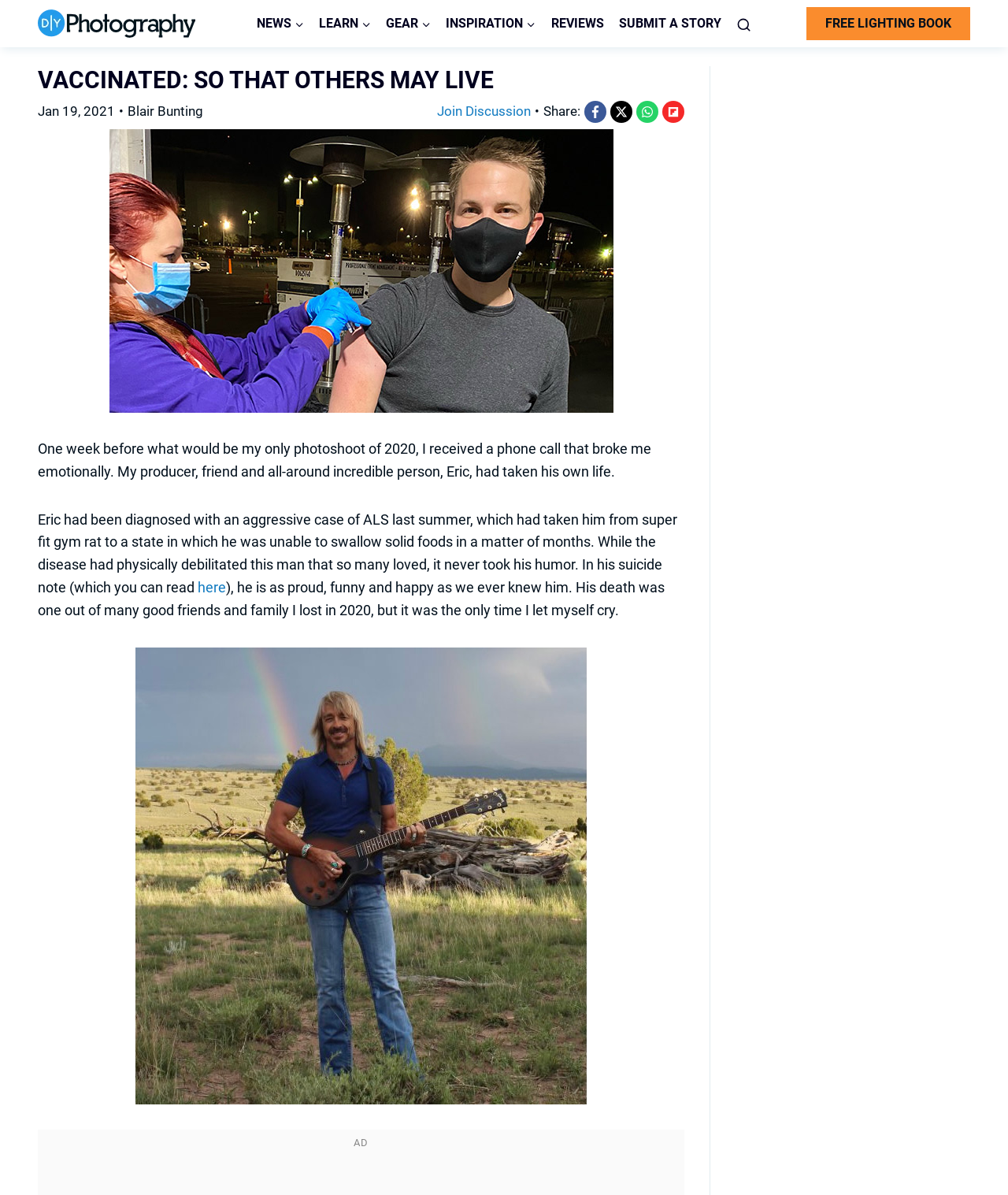Specify the bounding box coordinates of the region I need to click to perform the following instruction: "Search articles". The coordinates must be four float numbers in the range of 0 to 1, i.e., [left, top, right, bottom].

[0.723, 0.0, 0.753, 0.04]